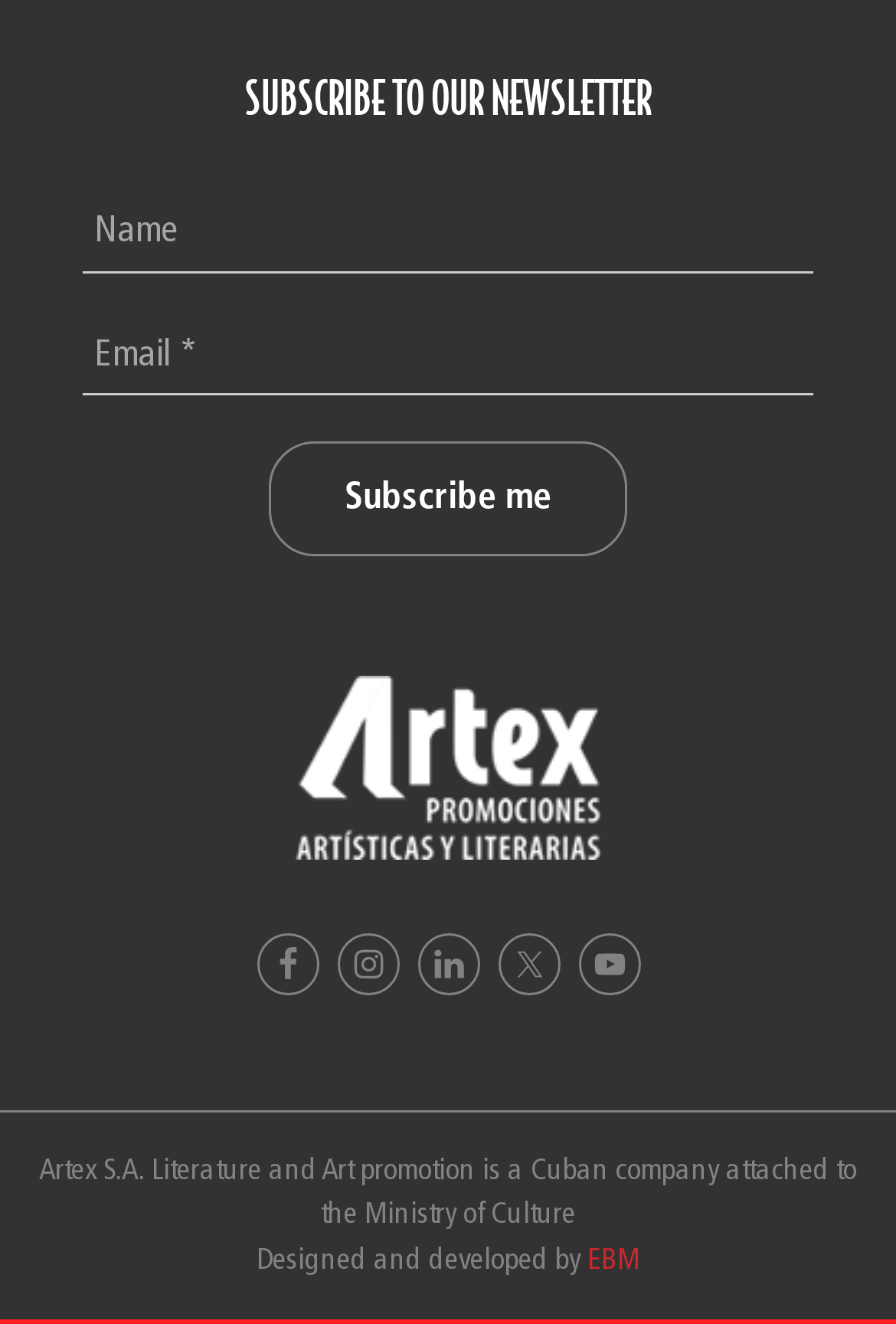Look at the image and give a detailed response to the following question: What is the company's affiliation?

The webpage has a text stating 'Artex S.A. Literature and Art promotion is a Cuban company attached to the Ministry of Culture', indicating that the company is affiliated with the Ministry of Culture.